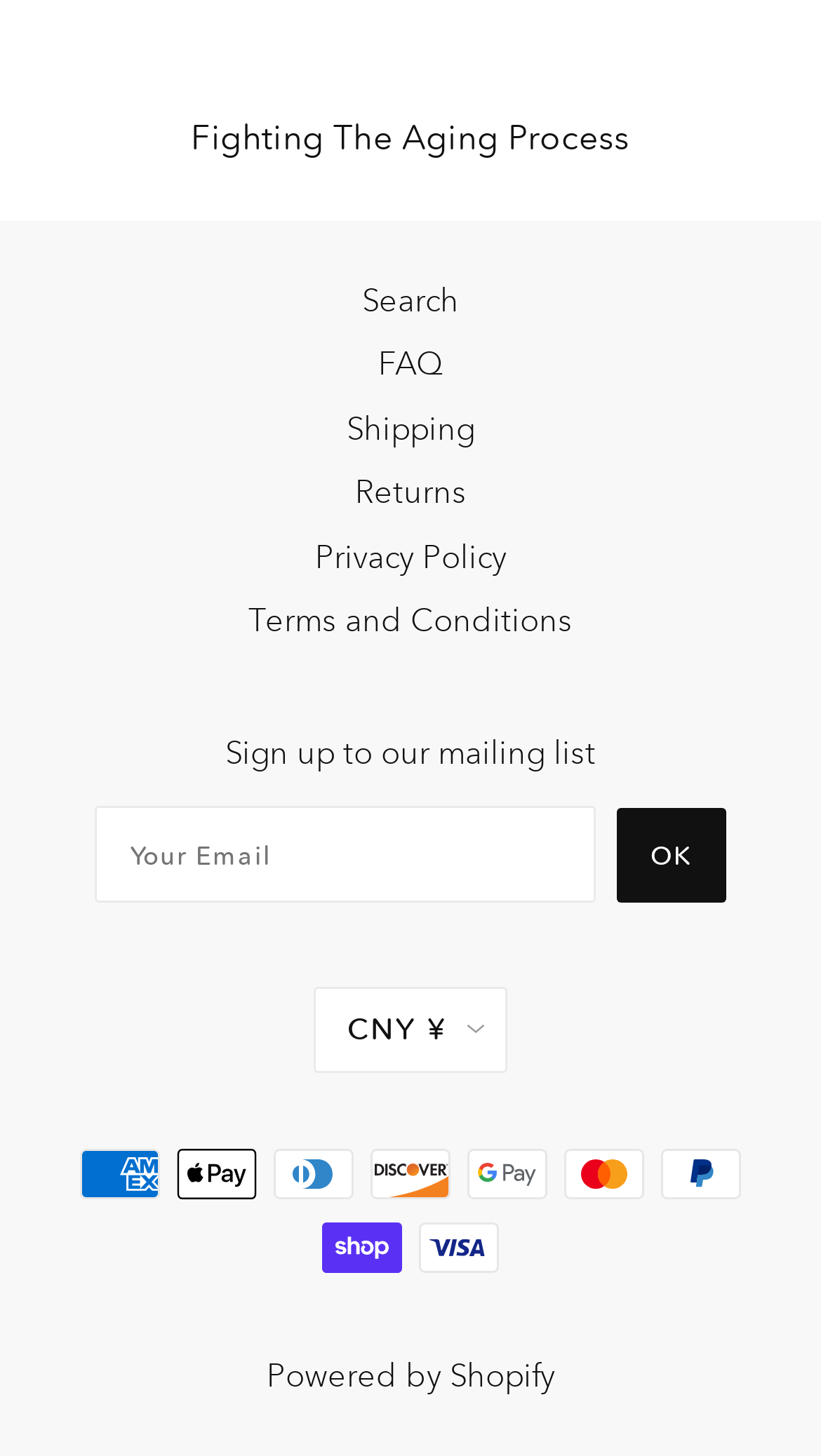Provide a brief response using a word or short phrase to this question:
What is the link below 'Navigation'?

Search